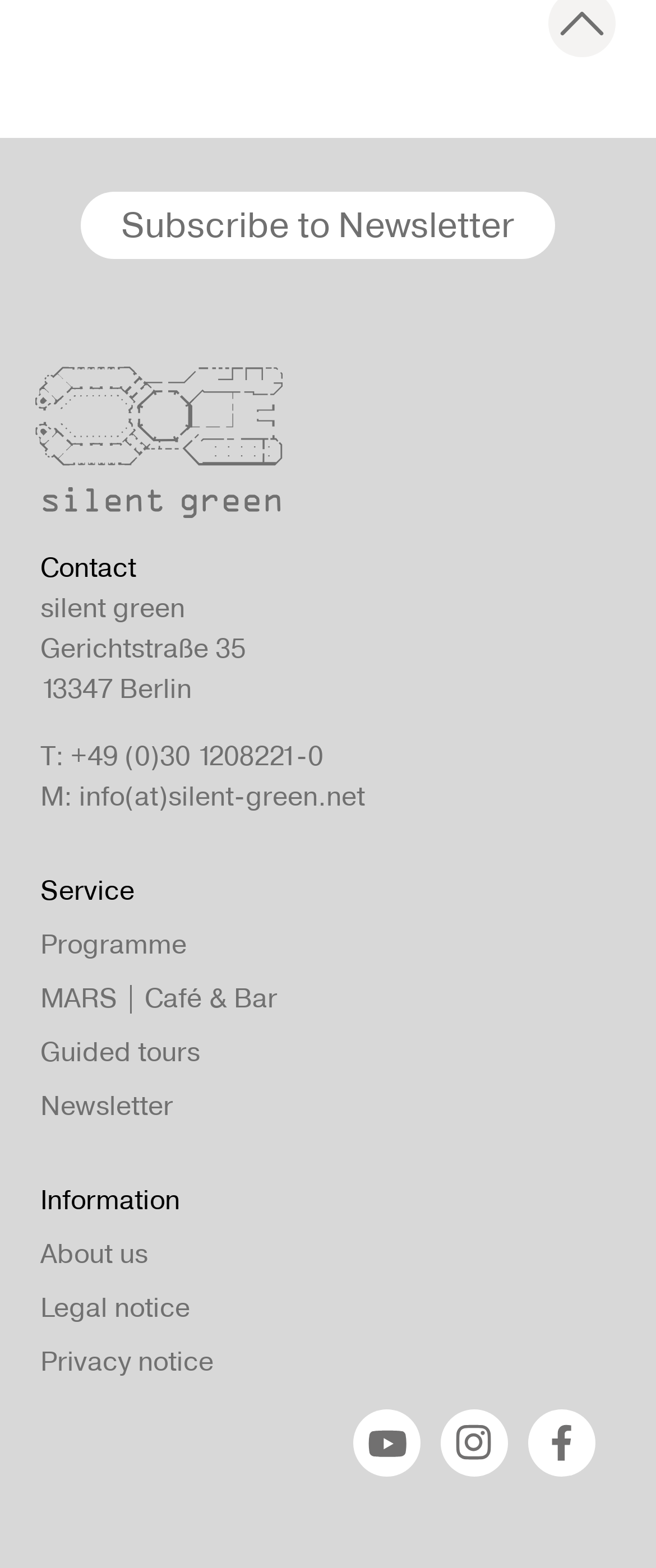Locate the bounding box coordinates of the element's region that should be clicked to carry out the following instruction: "Subscribe to Newsletter". The coordinates need to be four float numbers between 0 and 1, i.e., [left, top, right, bottom].

[0.123, 0.122, 0.846, 0.165]